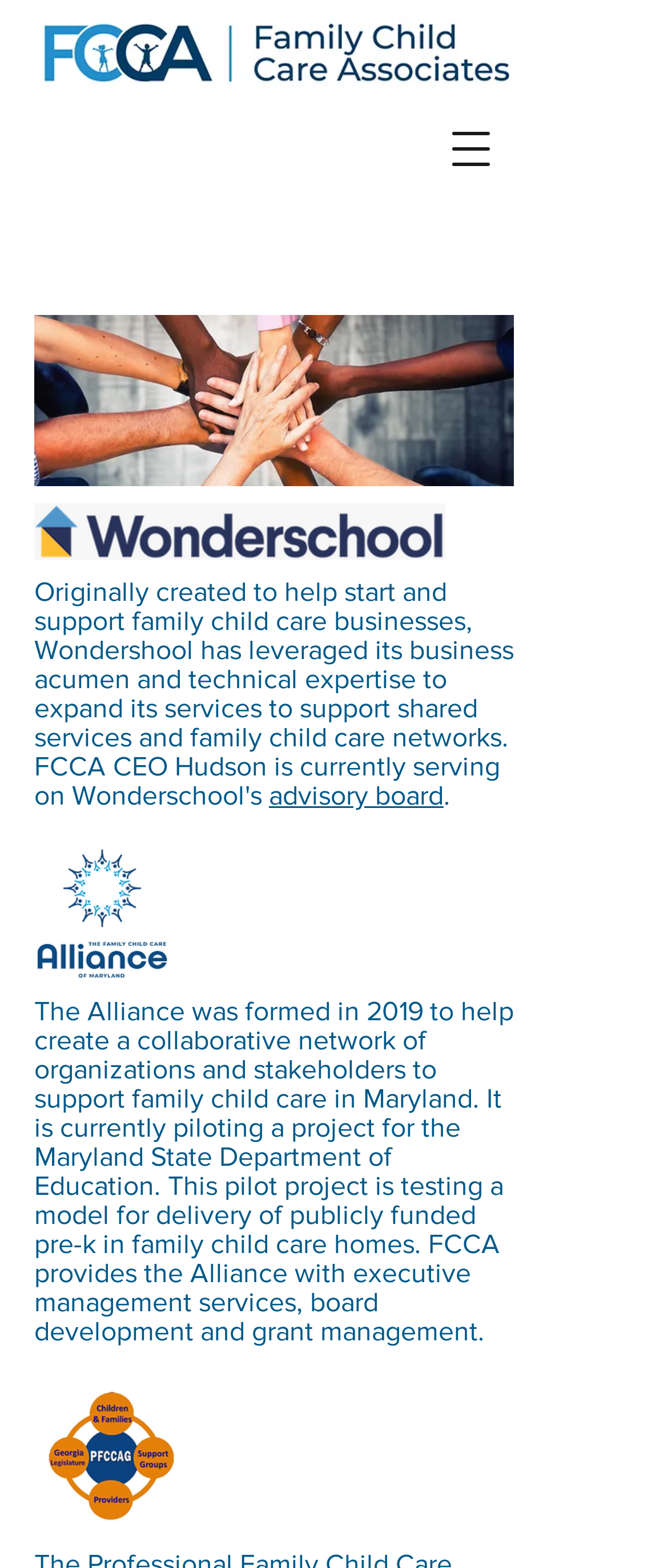Create a detailed summary of all the visual and textual information on the webpage.

The webpage is about "Our Clients" at FCC-Associates. At the top-right corner, there is a button to open a navigation menu. On the top-left corner, there is a logo of FCC-Associates, accompanied by an image below it. 

Below the logo, there are three images aligned horizontally, showcasing logos of different organizations, including Wonderschool and FCCAMD. 

On the right side of these images, there is a link to an "advisory board" with a non-breaking space character next to it. 

Below these elements, there is a paragraph of text that describes the Alliance, a collaborative network formed in 2019 to support family child care in Maryland. The text explains the Alliance's pilot project with the Maryland State Department of Education and its partnership with FCCA.

At the bottom of the page, there is another image, which appears to be a test image for PFCCAG.